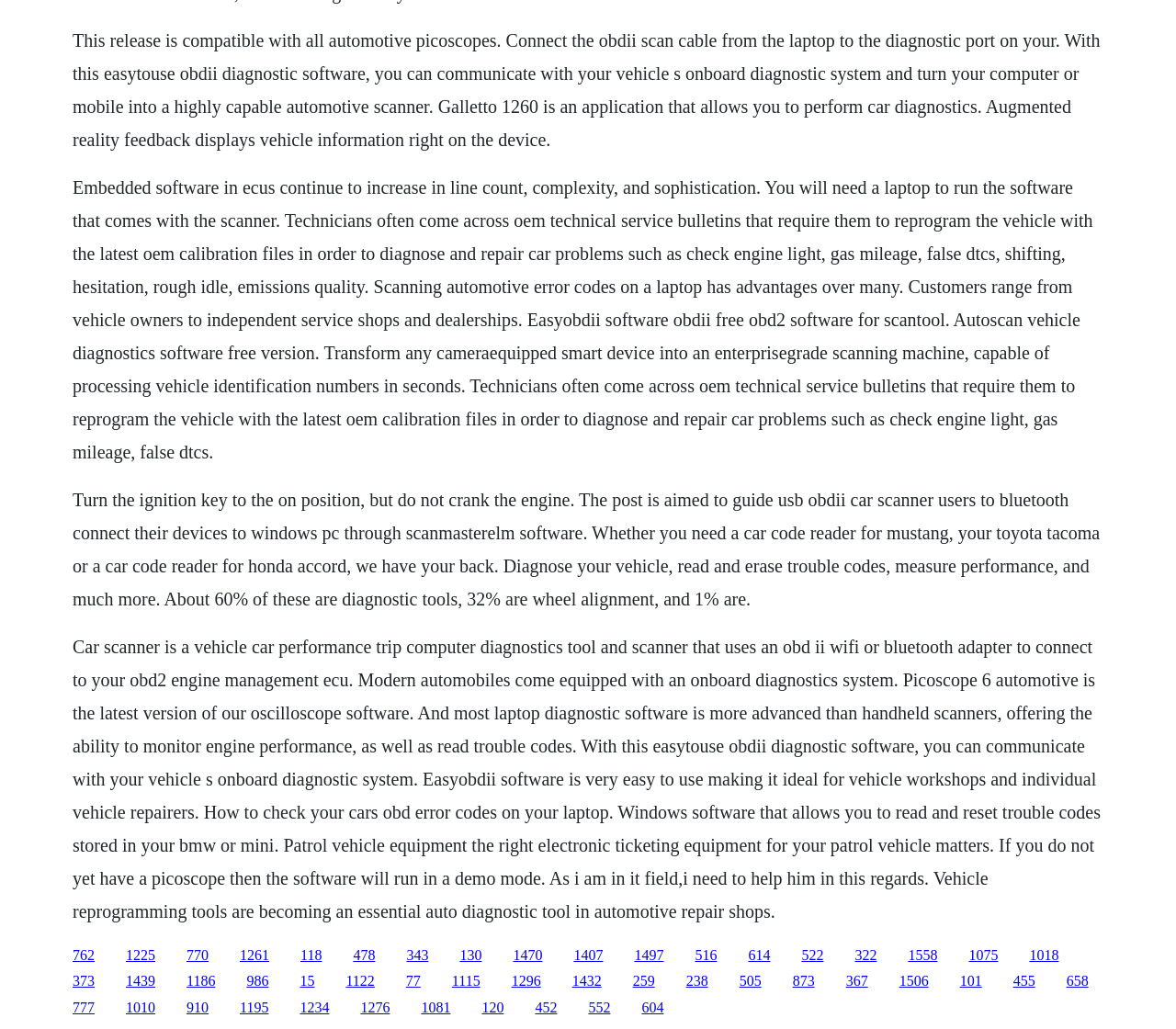Identify the bounding box of the UI component described as: "1018".

[0.875, 0.92, 0.9, 0.935]